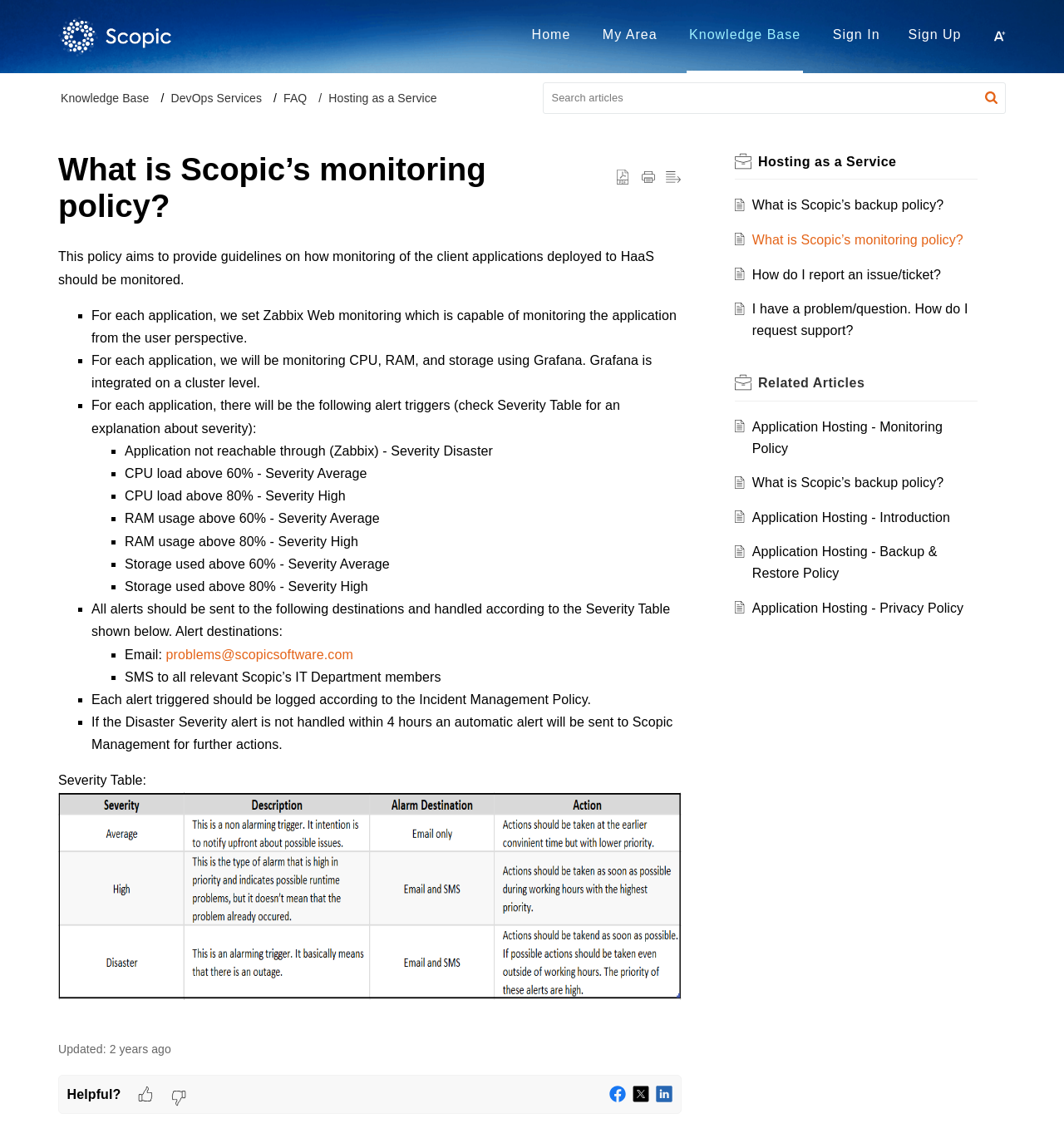Identify the bounding box coordinates for the UI element described as follows: "Skip to Content". Ensure the coordinates are four float numbers between 0 and 1, formatted as [left, top, right, bottom].

[0.016, 0.036, 0.172, 0.071]